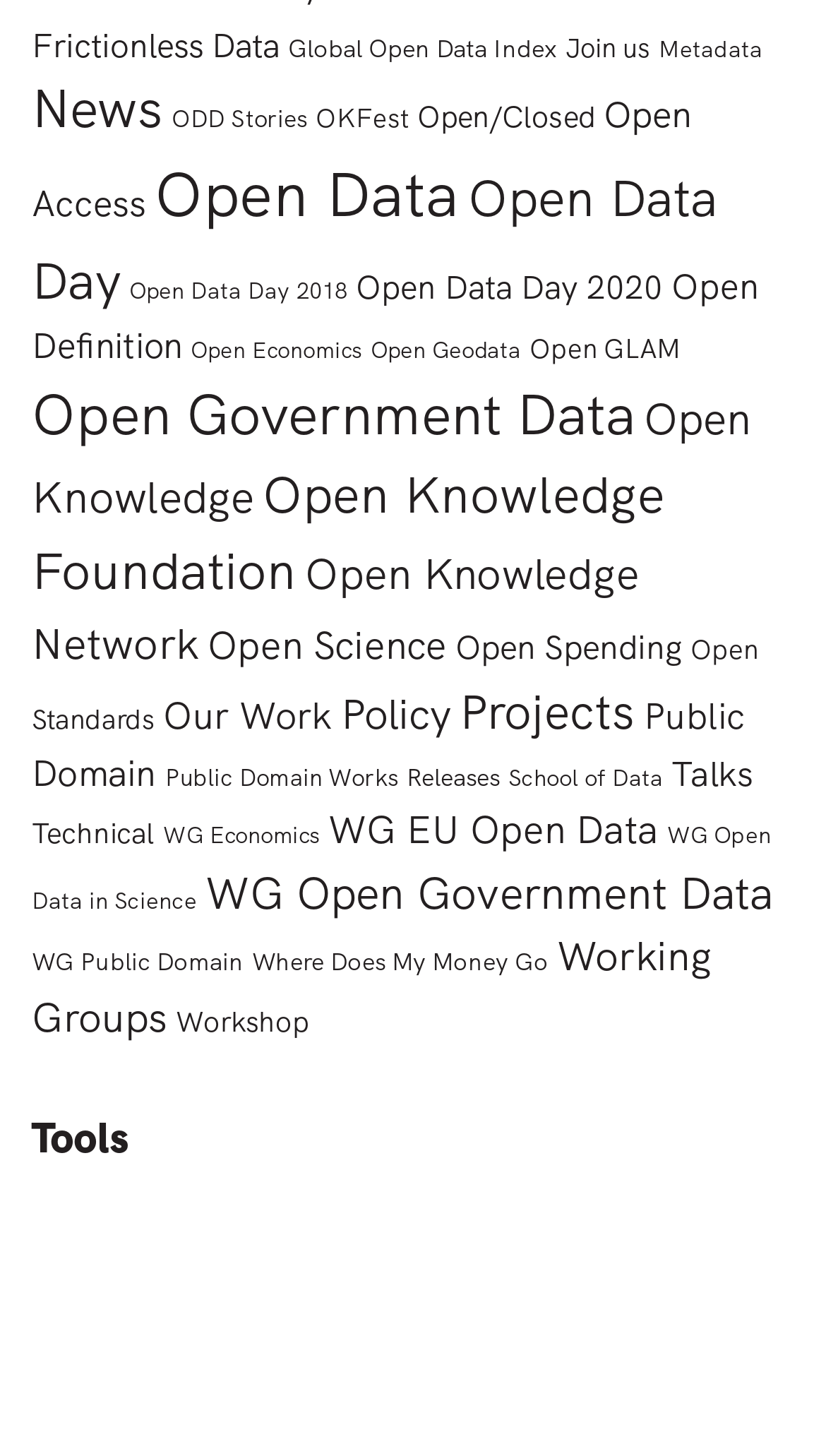What is the longest link text on this webpage?
Using the visual information, reply with a single word or short phrase.

Open Government Data